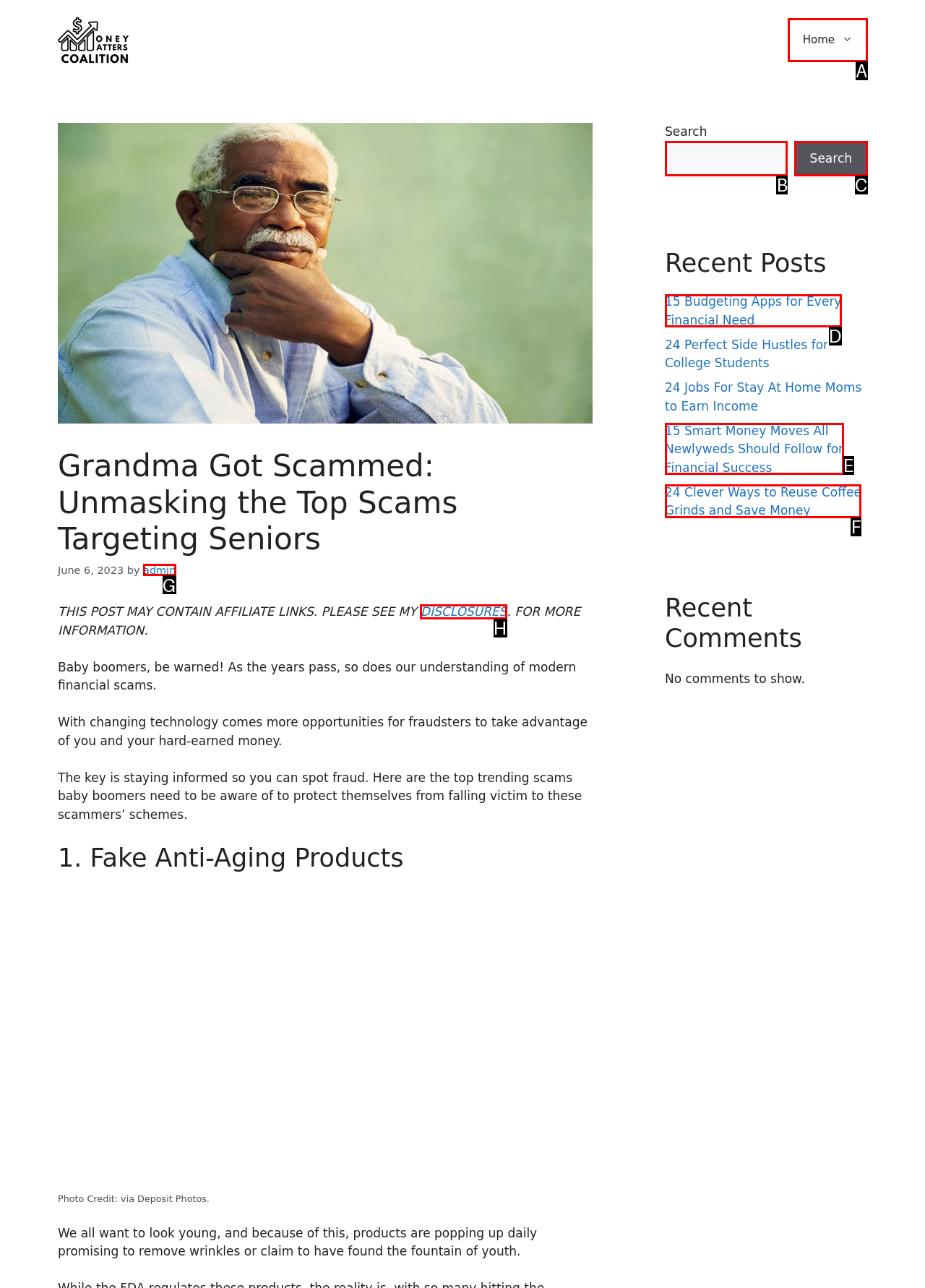Identify the HTML element to click to execute this task: Select the 'English' language option Respond with the letter corresponding to the proper option.

None